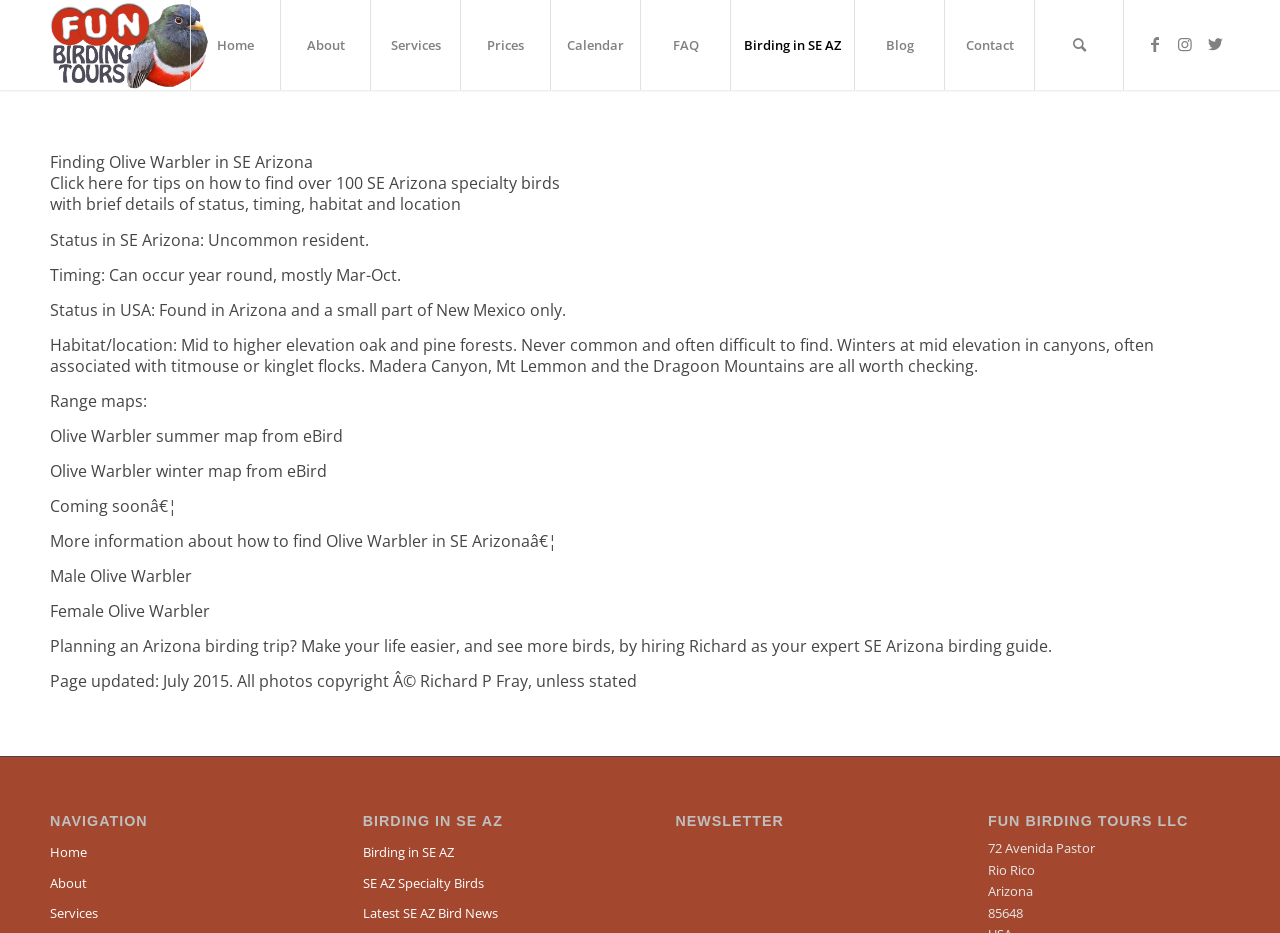Using the element description: "Birding in SE AZ", determine the bounding box coordinates for the specified UI element. The coordinates should be four float numbers between 0 and 1, [left, top, right, bottom].

[0.283, 0.898, 0.472, 0.931]